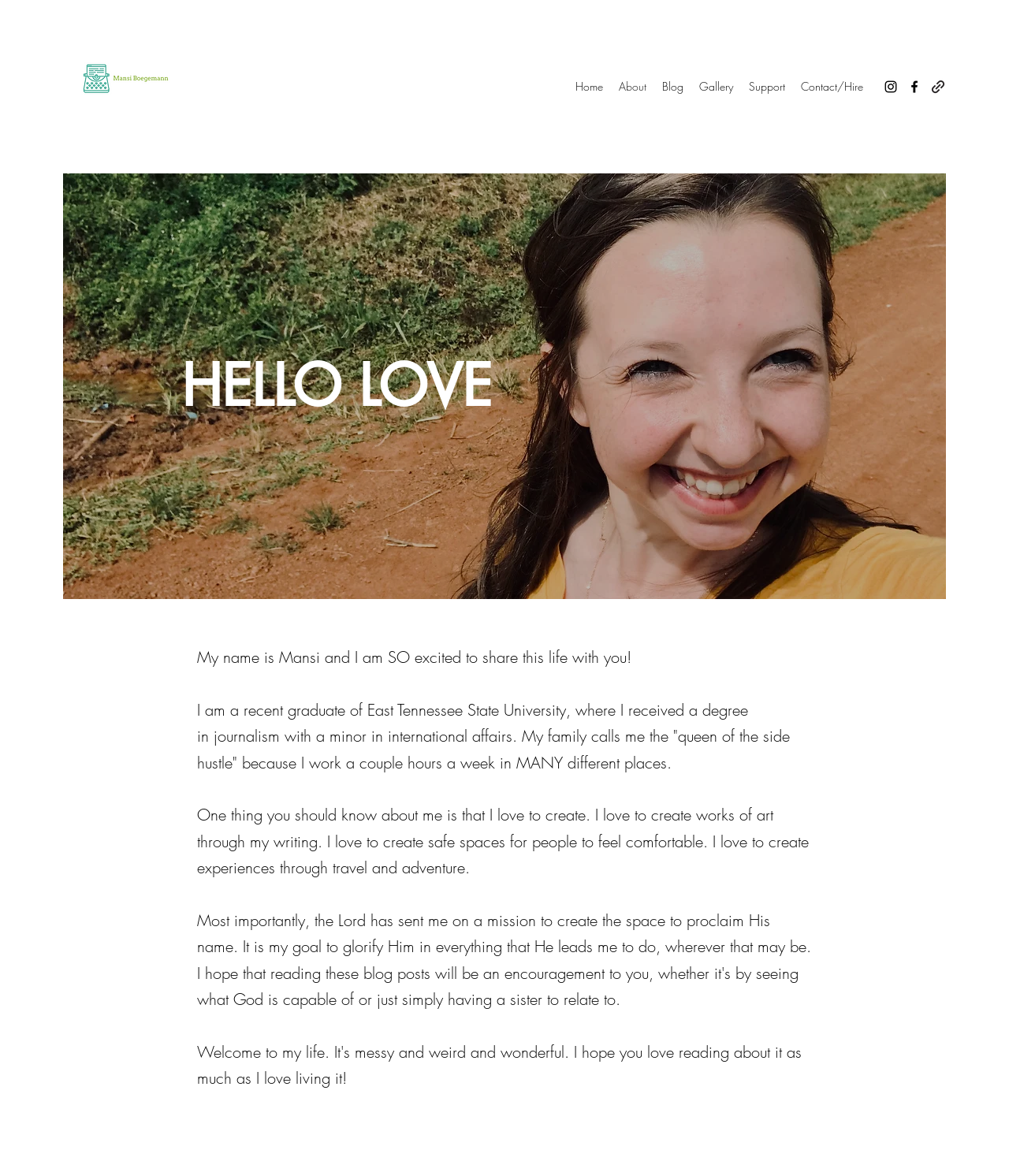Using the provided element description, identify the bounding box coordinates as (top-left x, top-left y, bottom-right x, bottom-right y). Ensure all values are between 0 and 1. Description: About

[0.605, 0.064, 0.648, 0.084]